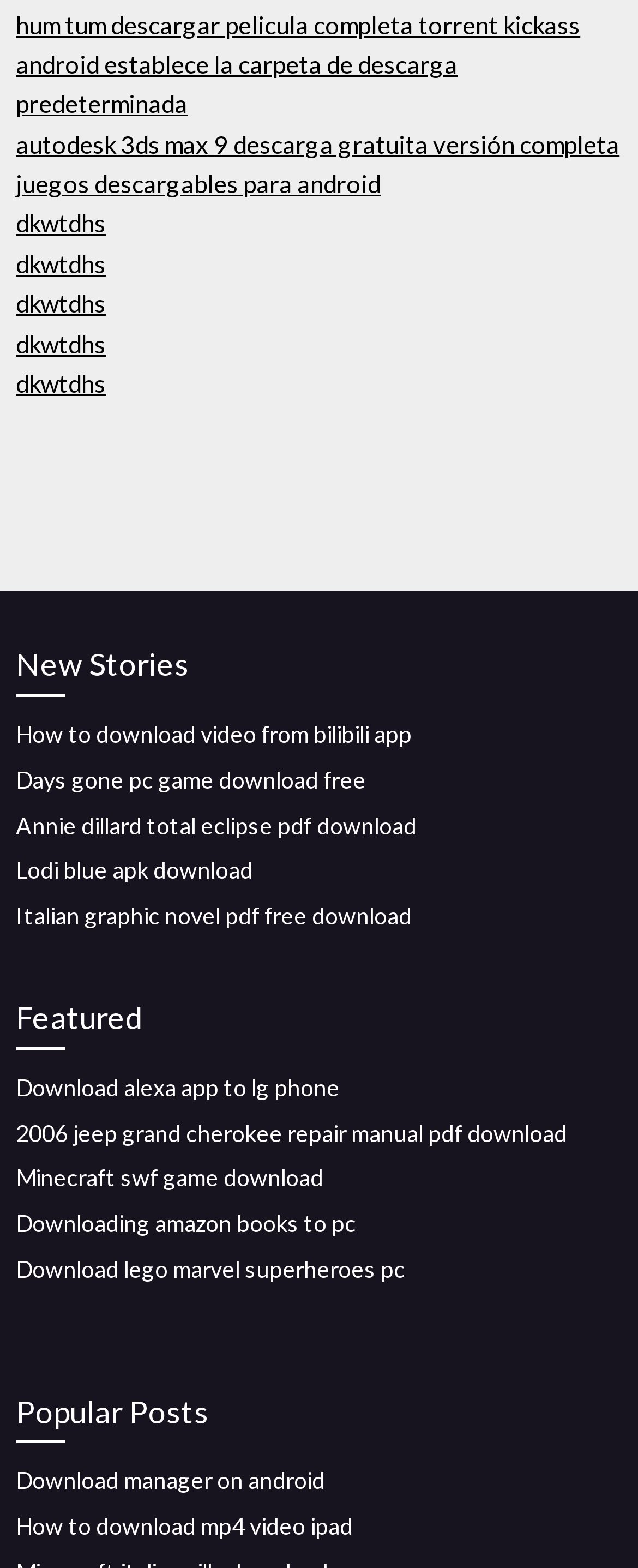Please provide a one-word or short phrase answer to the question:
What is the topic of the link 'Download alexa app to lg phone'?

Download